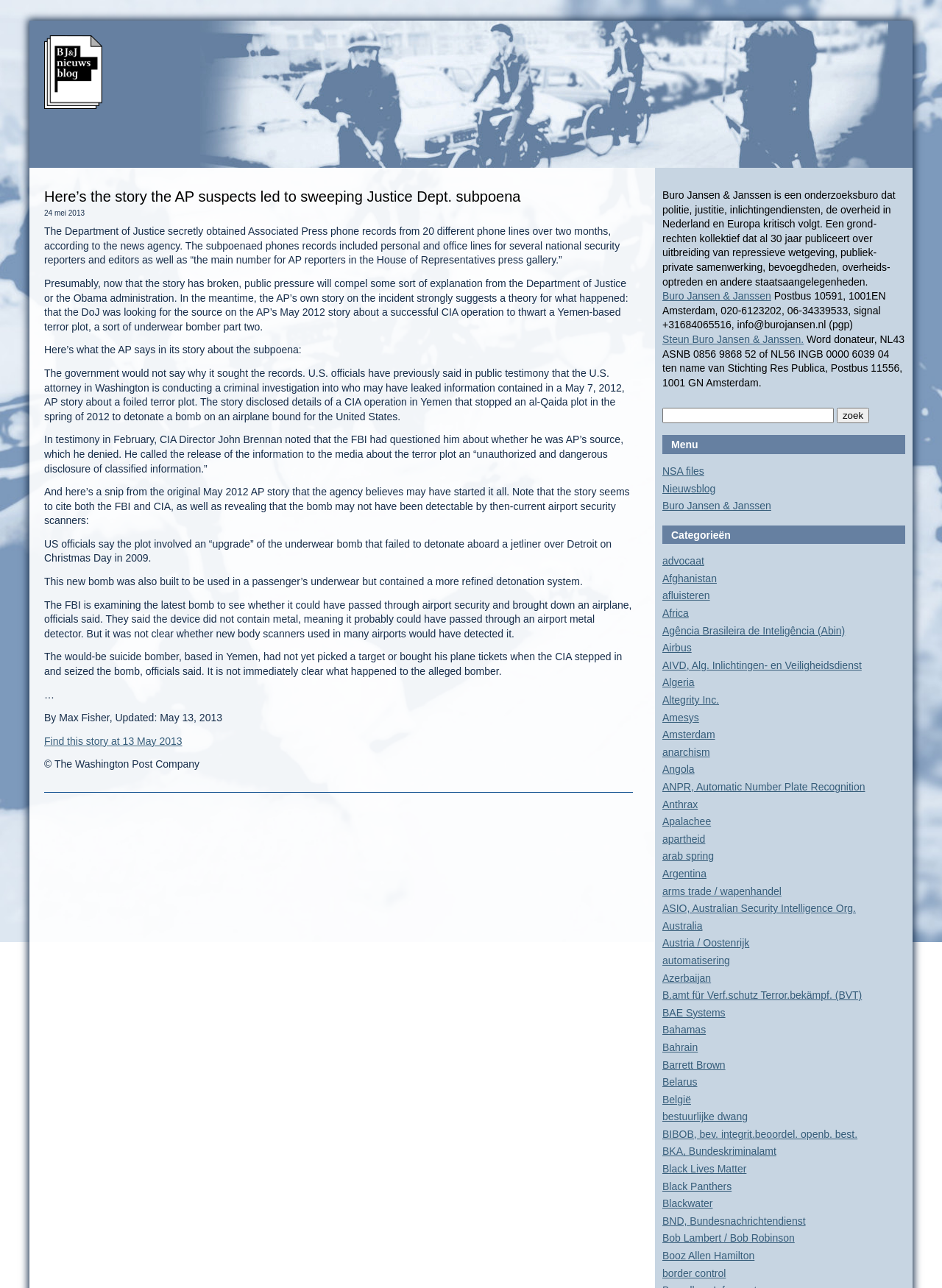Please give a short response to the question using one word or a phrase:
How many links are there in the 'Categorieën' section?

30